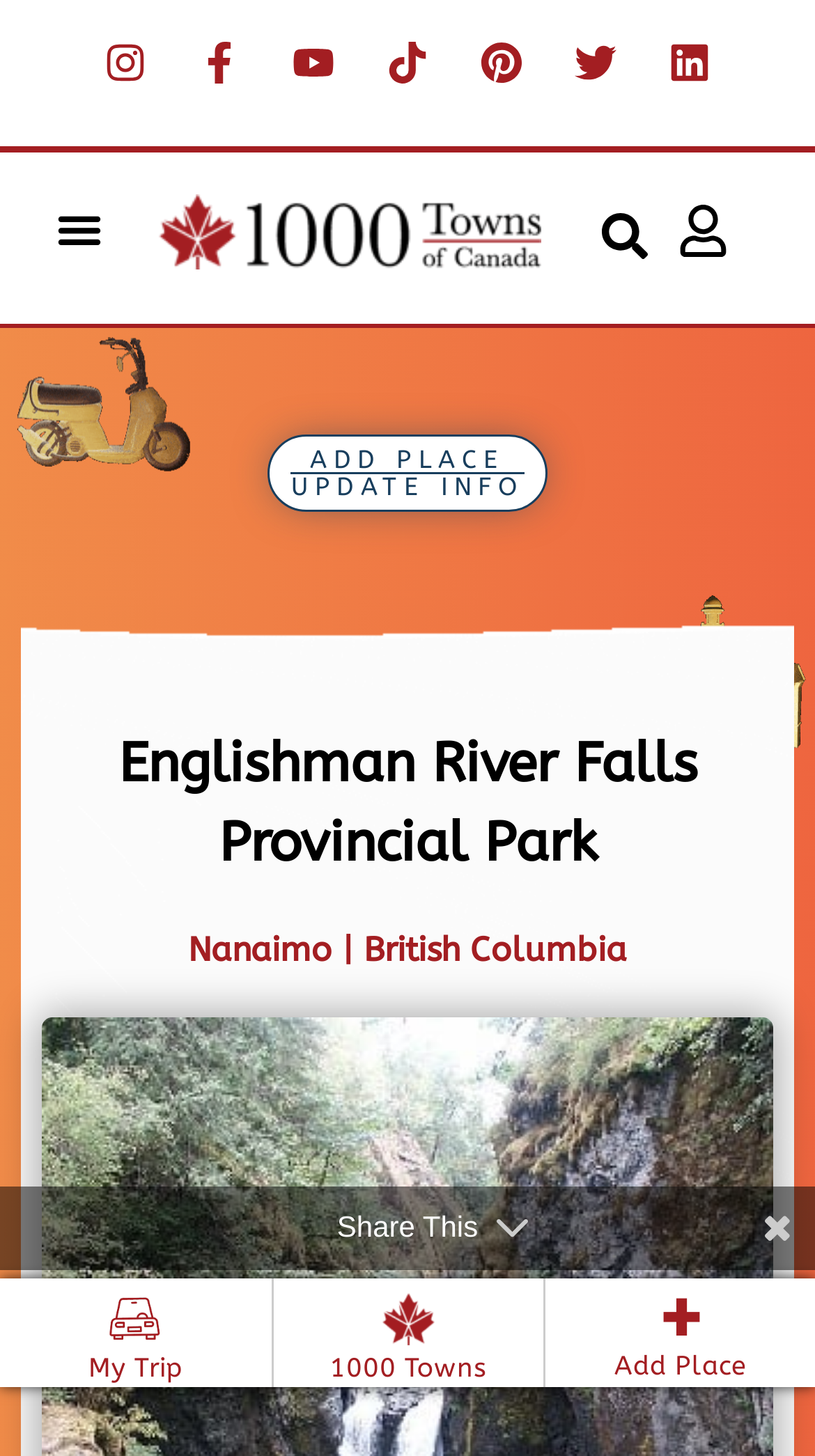Describe all visible elements and their arrangement on the webpage.

The webpage is about Englishman River Falls Provincial Park, located near Nanaimo, British Columbia. At the top, there are three links: "Create My Trip", "Create 1000 Towns", and "+ Add Place", accompanied by small images with the text "Create". Below these links, there are social media icons for Instagram, Facebook, Youtube, Tiktok, Pinterest, Twitter, and Linkedin, each with its respective image.

On the top left, there is a button to toggle the menu, and next to it, the logo of "1000 towns of Canada" with a link. On the top right, there is a search bar with a search button.

The main content of the page starts with a heading that reads "Englishman River Falls Provincial Park". Below the heading, there is a link to "Nanaimo | British Columbia". Further down, there is a link to "ADD PLACE UPDATE INFO".

At the bottom of the page, there is a static text that says "Share This".